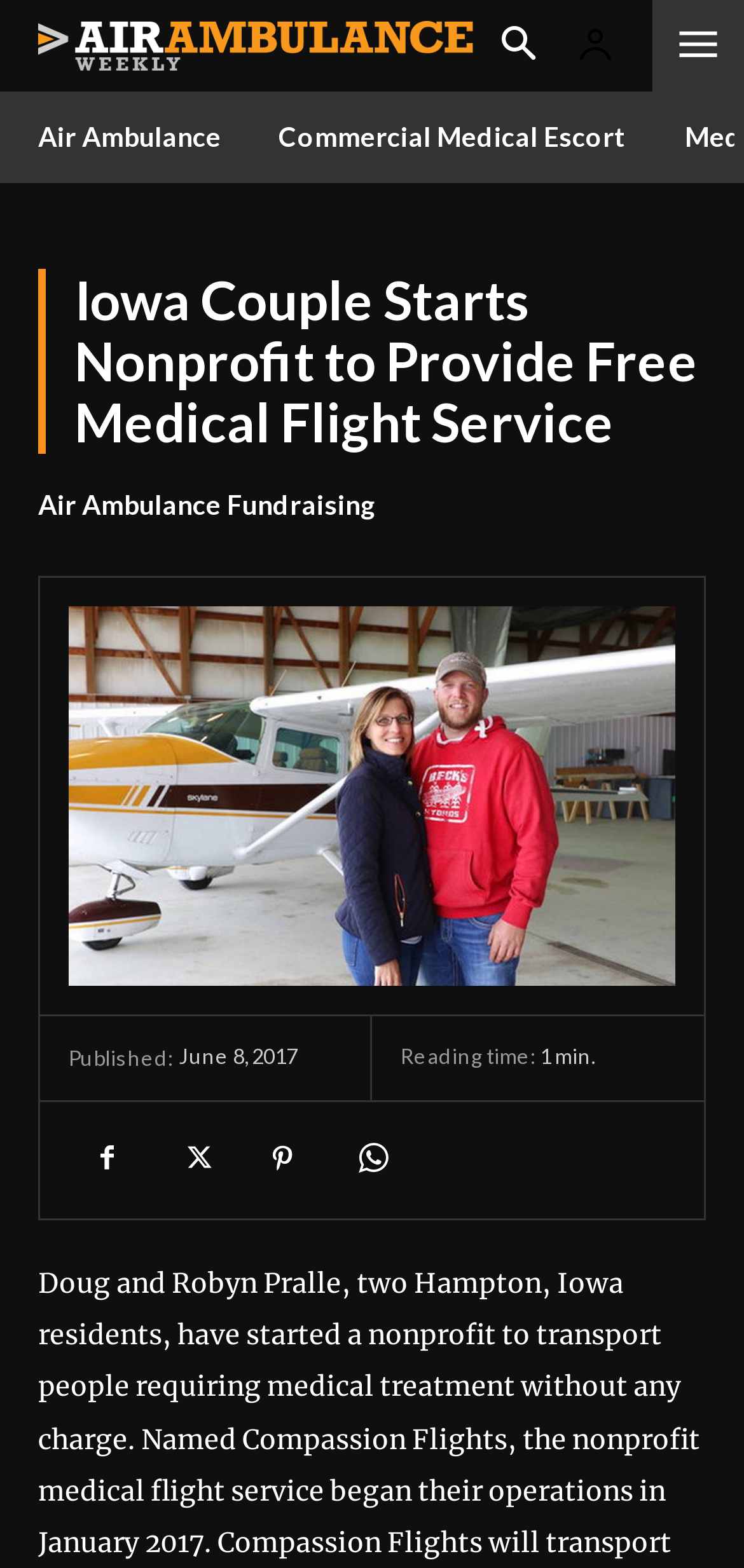Find and provide the bounding box coordinates for the UI element described with: "WhatsApp".

[0.446, 0.715, 0.549, 0.764]